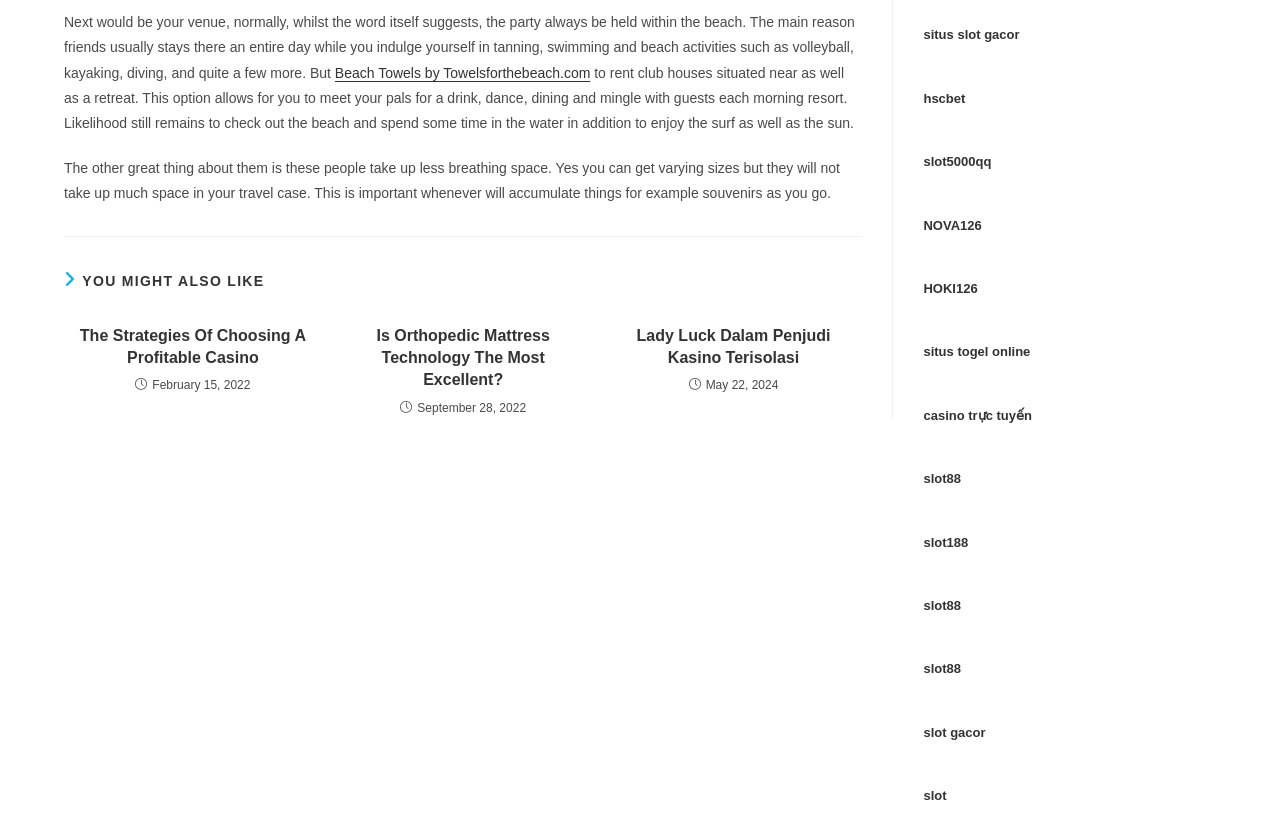Can you pinpoint the bounding box coordinates for the clickable element required for this instruction: "Explore the article 'Is Orthopedic Mattress Technology The Most Excellent?'"? The coordinates should be four float numbers between 0 and 1, i.e., [left, top, right, bottom].

[0.271, 0.393, 0.453, 0.474]